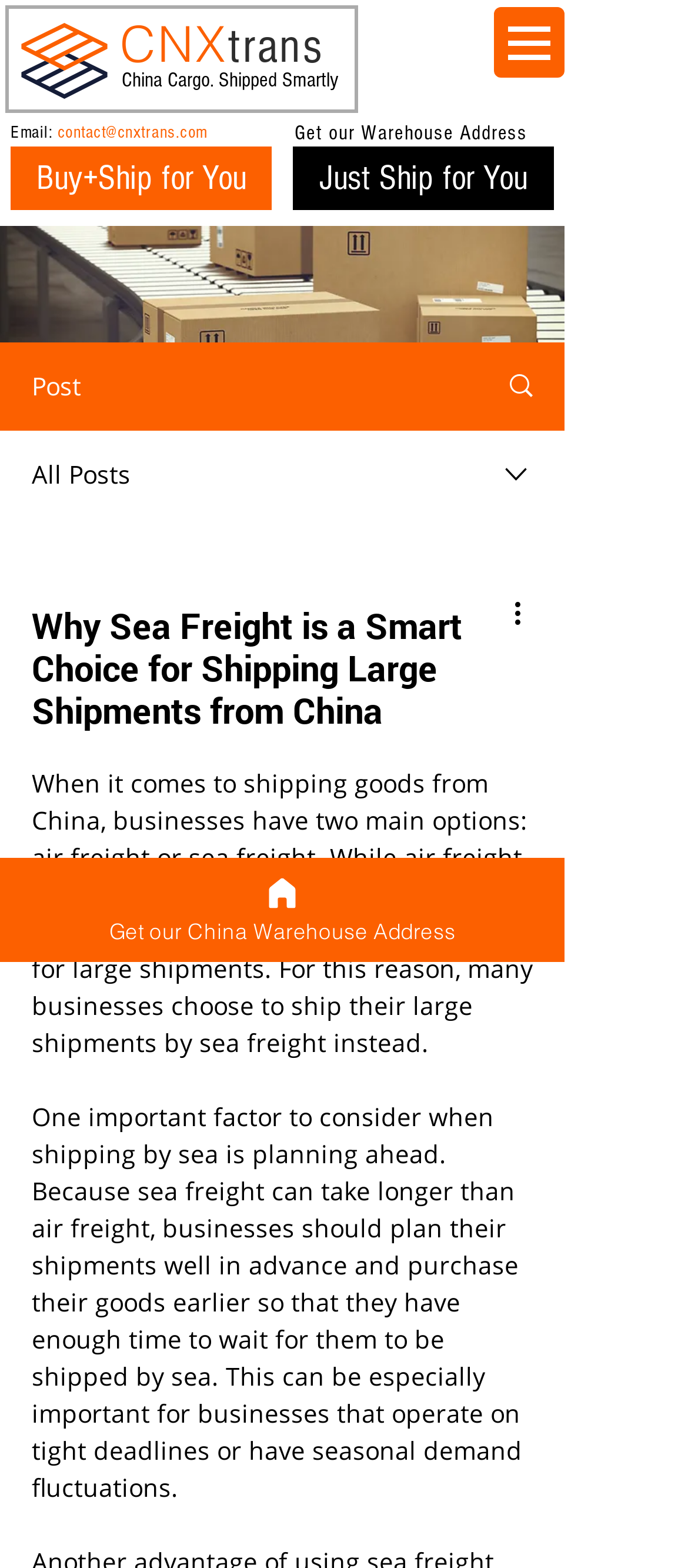Respond concisely with one word or phrase to the following query:
What is the company name?

CNXtrans